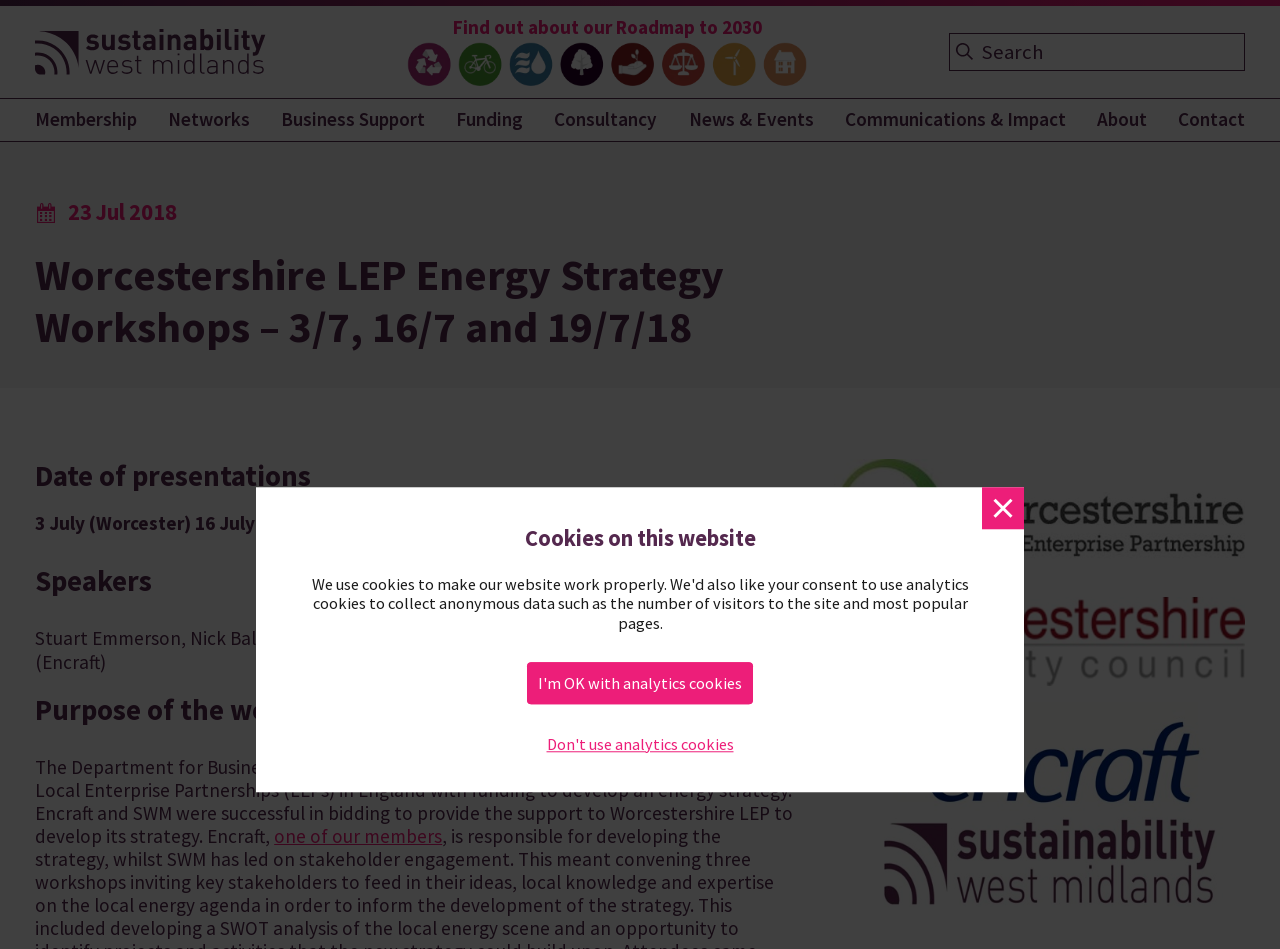Identify the bounding box coordinates of the section to be clicked to complete the task described by the following instruction: "Search for something". The coordinates should be four float numbers between 0 and 1, formatted as [left, top, right, bottom].

None